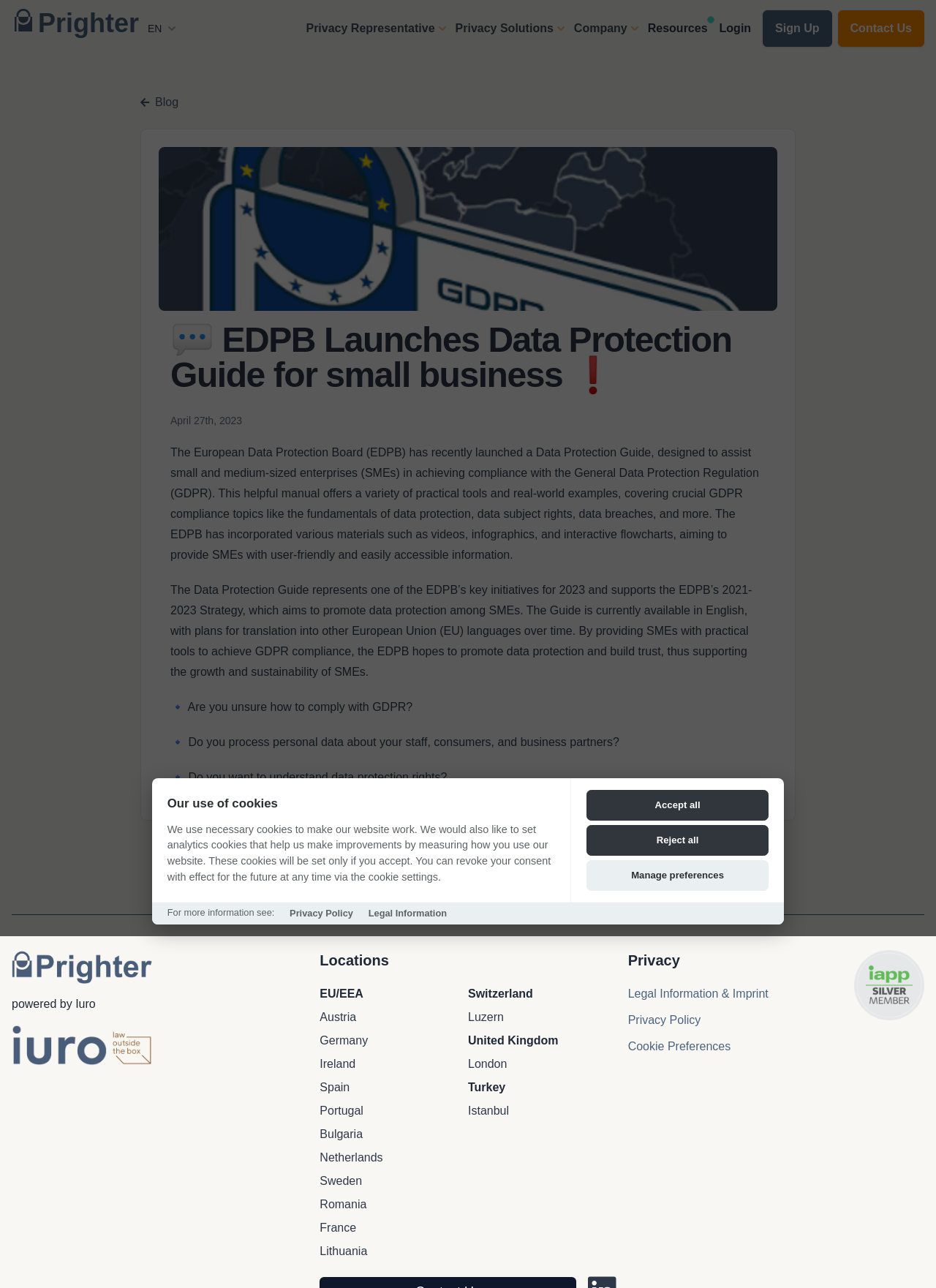Could you provide the bounding box coordinates for the portion of the screen to click to complete this instruction: "Login to the account"?

[0.768, 0.011, 0.802, 0.034]